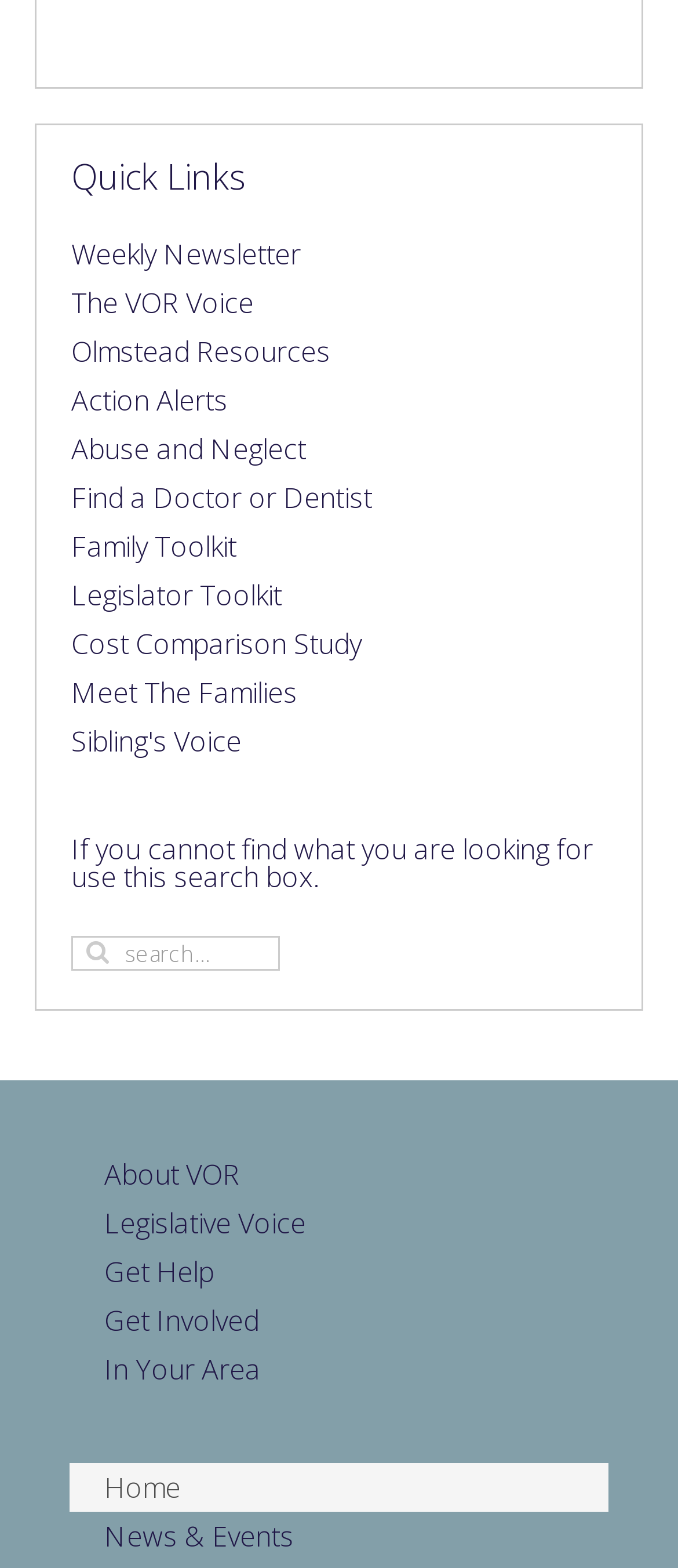What is the purpose of the search box?
By examining the image, provide a one-word or phrase answer.

To find what you are looking for